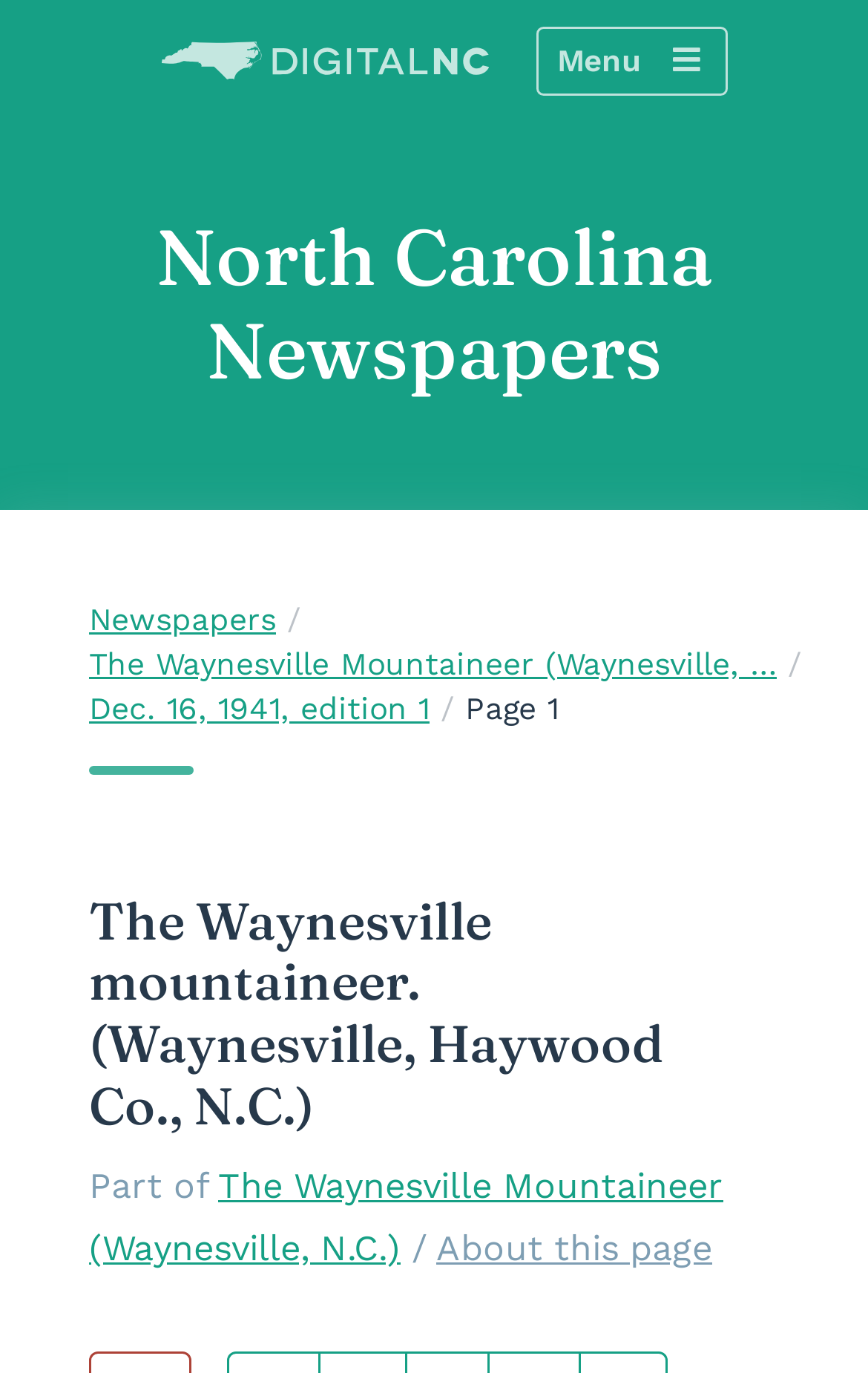Look at the image and write a detailed answer to the question: 
What is the name of the newspaper?

The name of the newspaper can be found in the heading element with the text 'The Waynesville mountaineer. (Waynesville, Haywood Co., N.C.)' which is located at the top of the webpage.